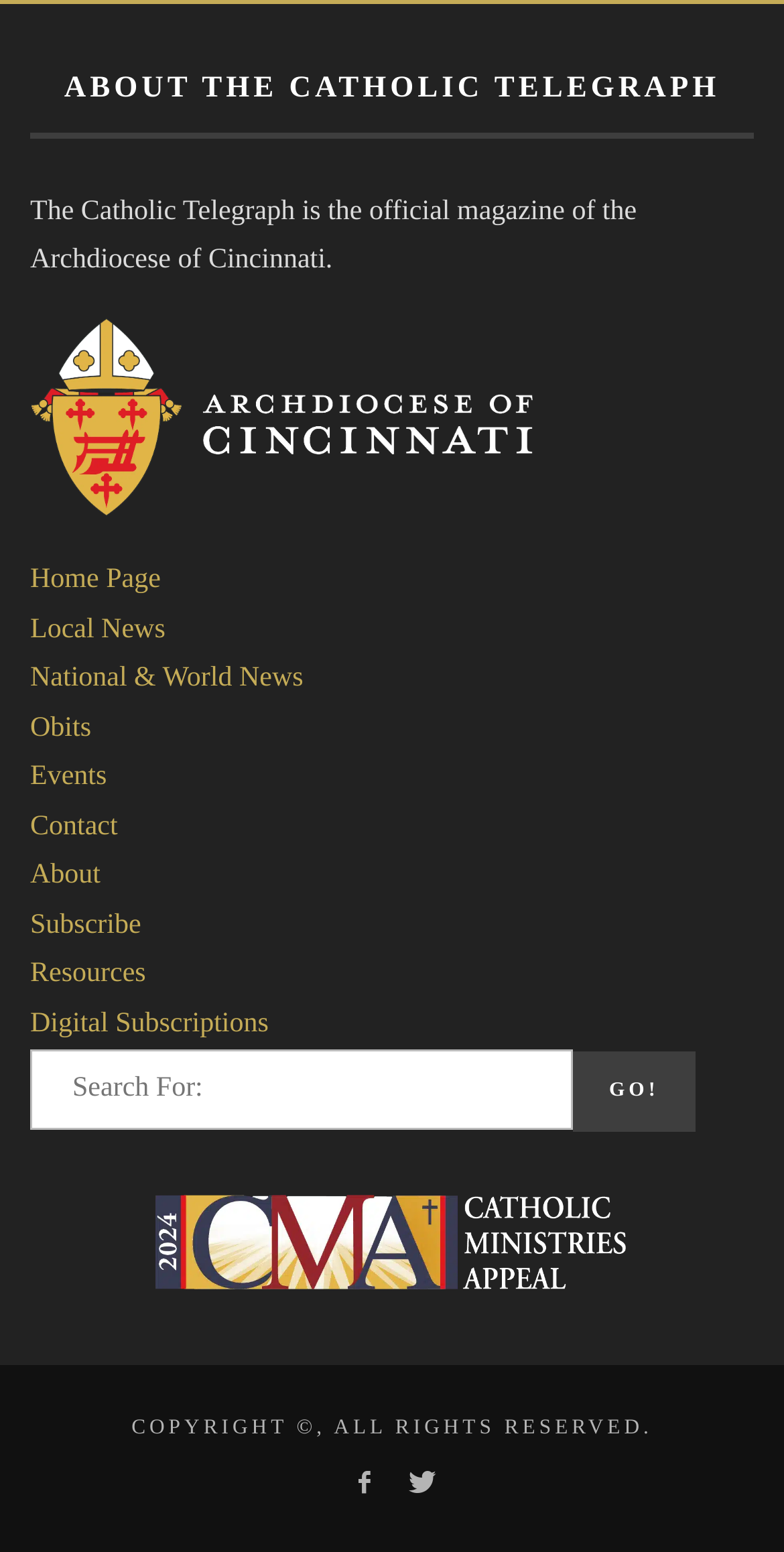Determine the bounding box coordinates of the clickable element necessary to fulfill the instruction: "Click on the 'Go!' button". Provide the coordinates as four float numbers within the 0 to 1 range, i.e., [left, top, right, bottom].

[0.731, 0.678, 0.887, 0.729]